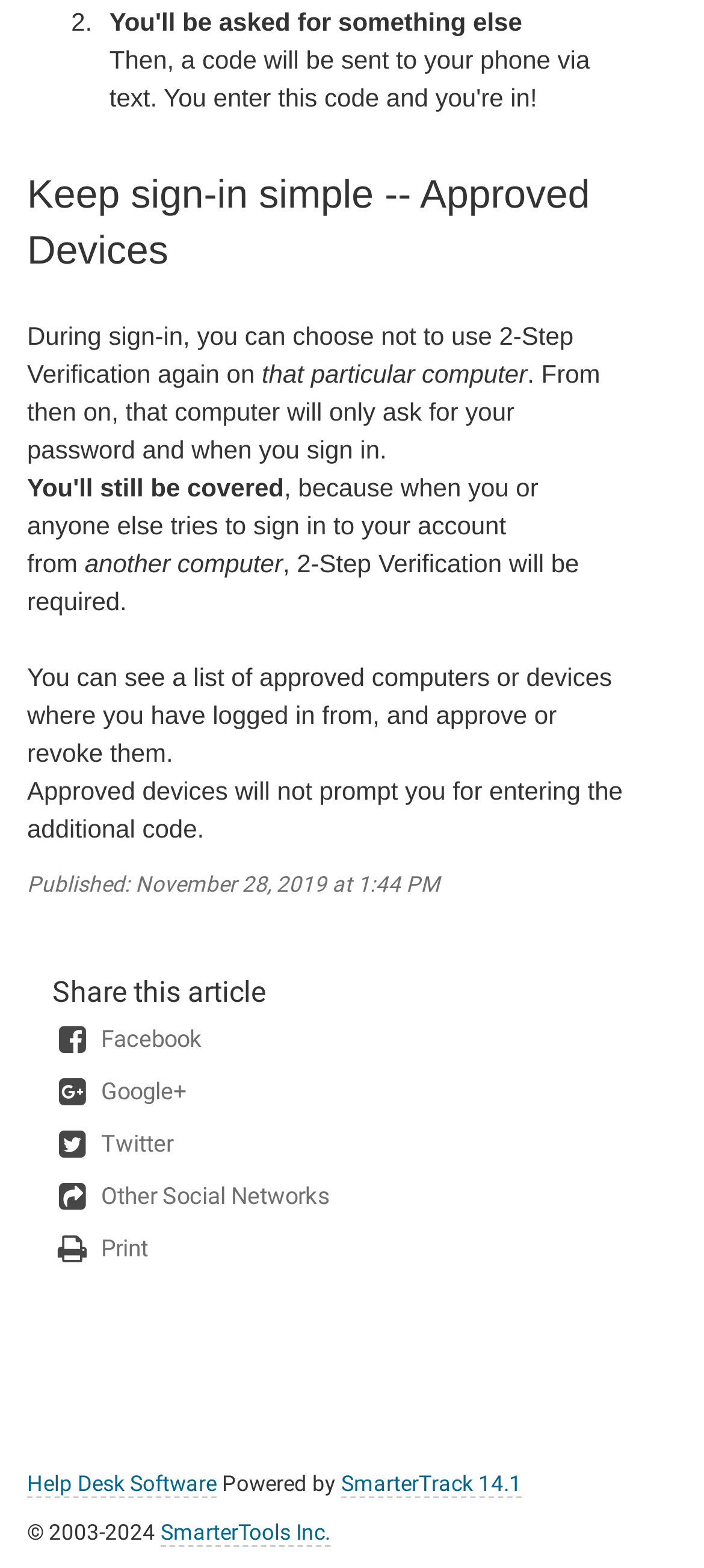Answer the following in one word or a short phrase: 
What is the date of publication?

November 28, 2019